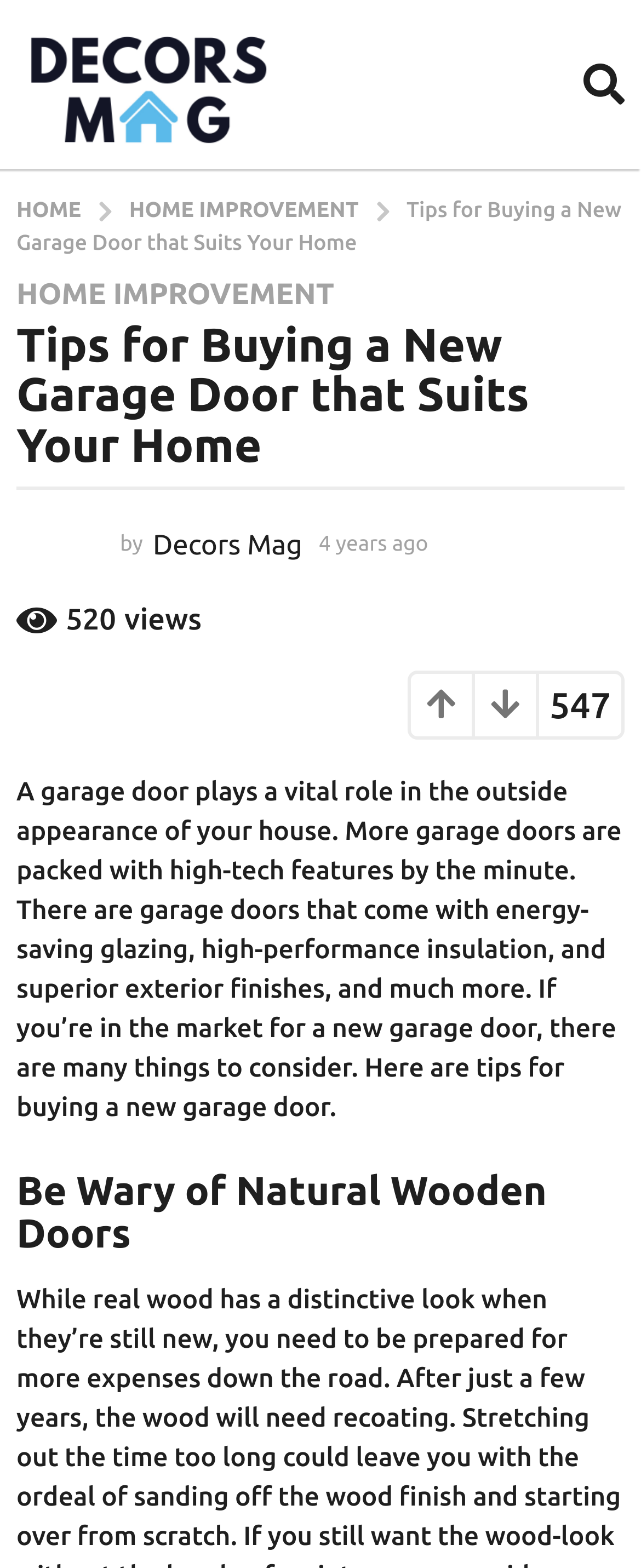Provide a one-word or short-phrase response to the question:
How many views does this article have?

520